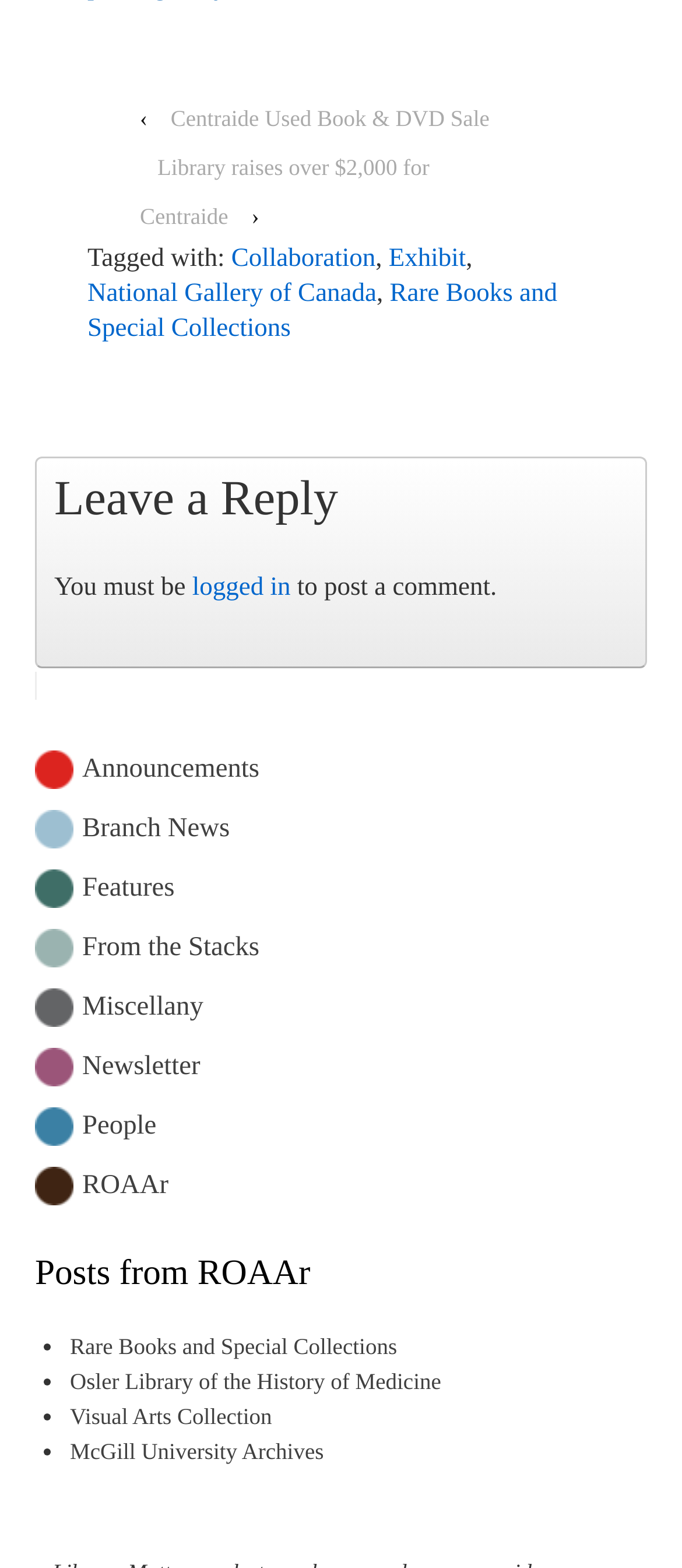Please specify the bounding box coordinates of the clickable region necessary for completing the following instruction: "Leave a reply to the post". The coordinates must consist of four float numbers between 0 and 1, i.e., [left, top, right, bottom].

[0.079, 0.304, 0.921, 0.336]